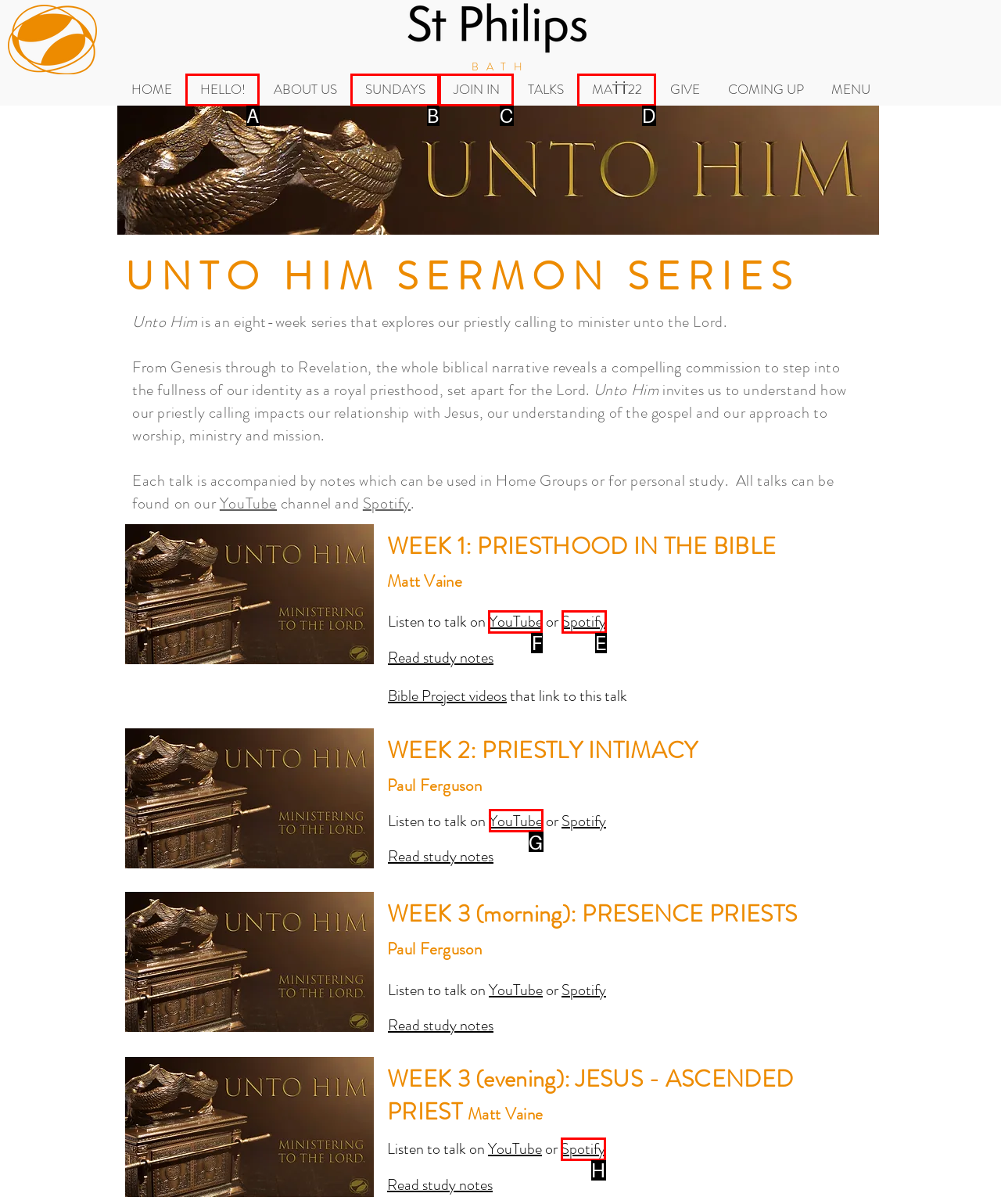Specify which element within the red bounding boxes should be clicked for this task: Listen to WEEK 1 talk on YouTube Respond with the letter of the correct option.

F